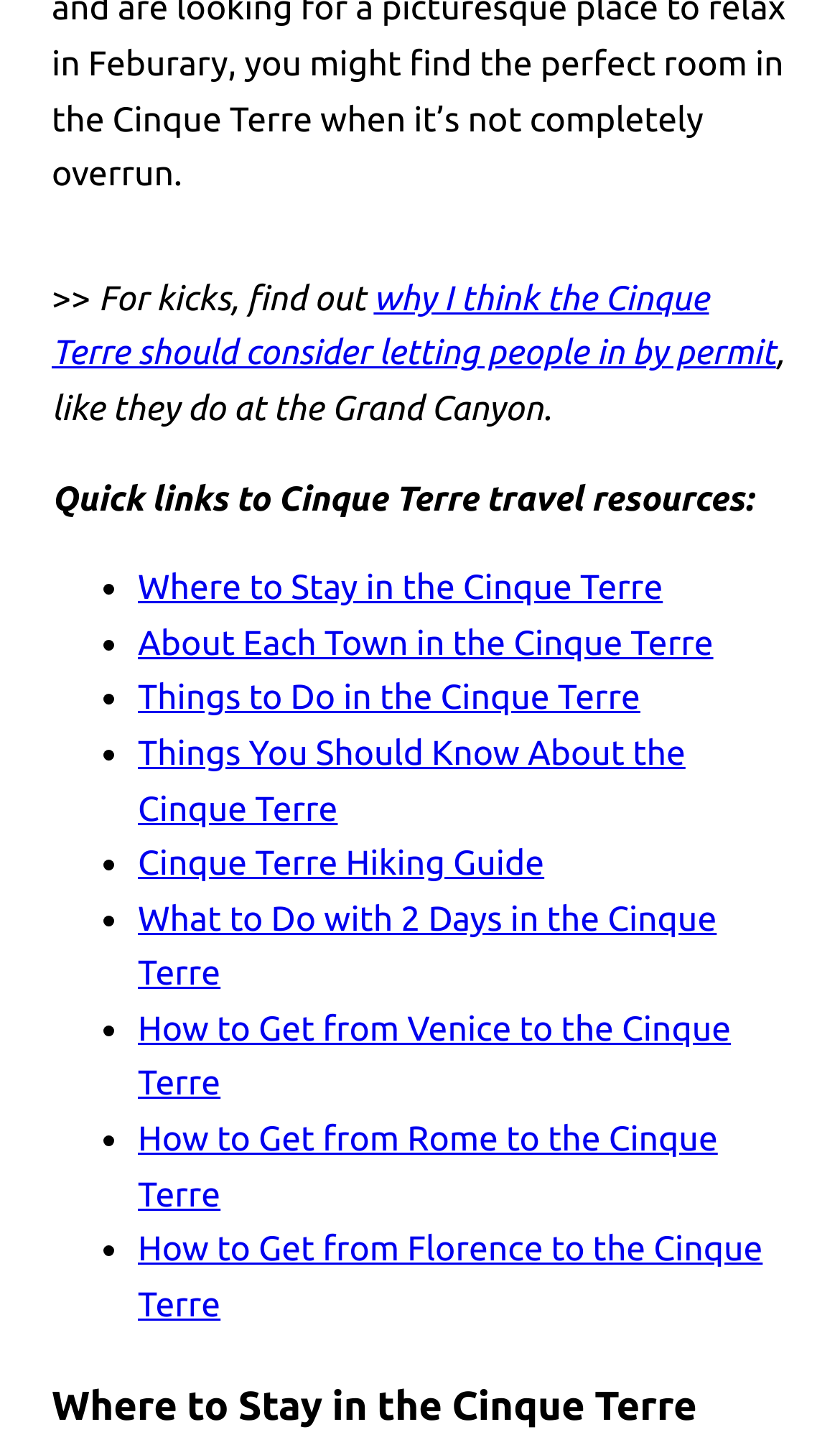What are the possible starting points for a trip to Cinque Terre?
Give a thorough and detailed response to the question.

The webpage provides links to resources on how to get to the Cinque Terre from various starting points, including Venice, Rome, and Florence, indicating that these are possible starting points for a trip to the region.